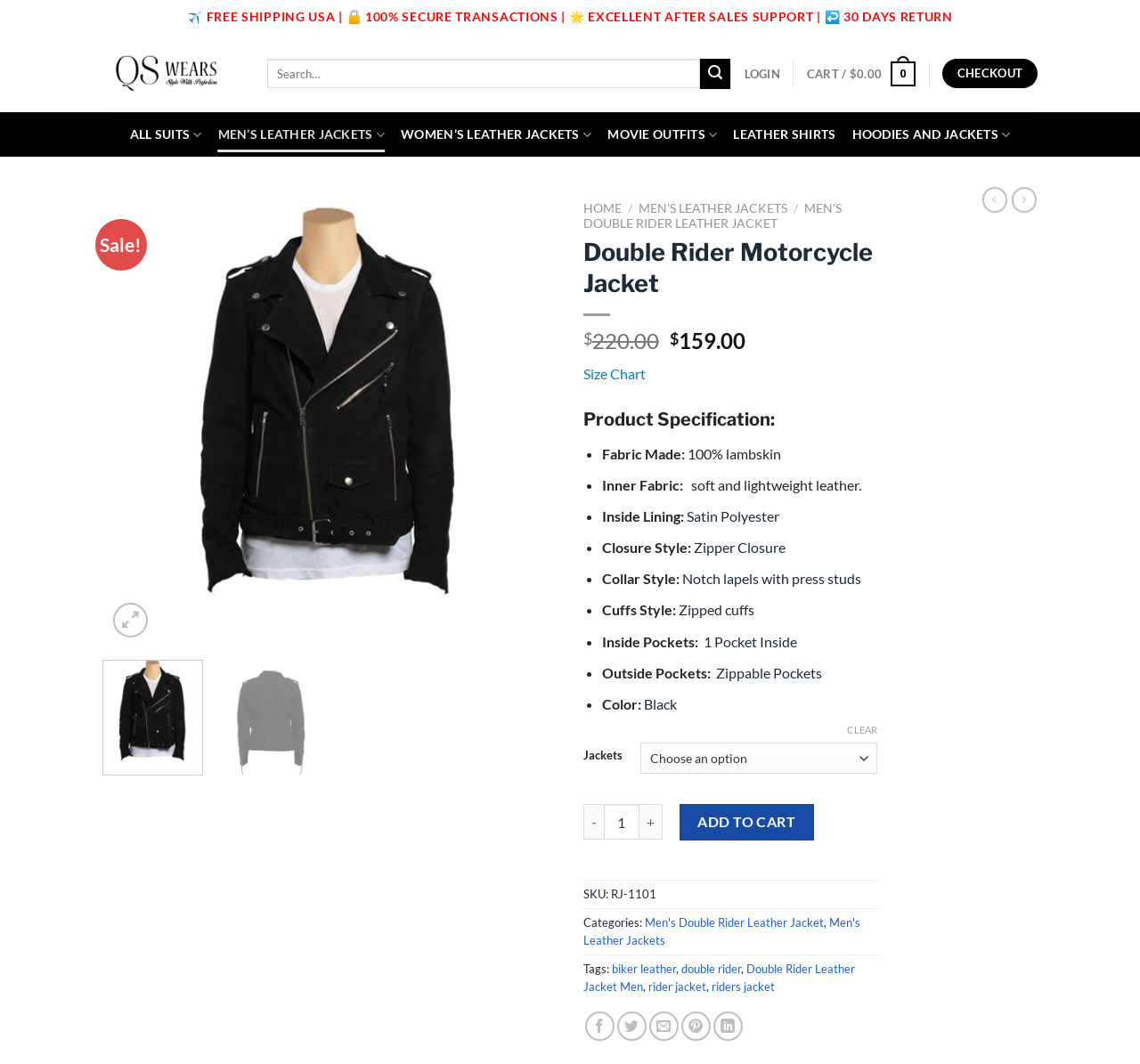Given the description of the UI element: "alt="double rider motorcycle jacket black"", predict the bounding box coordinates in the form of [left, top, right, bottom], with each value being a float between 0 and 1.

[0.09, 0.62, 0.178, 0.729]